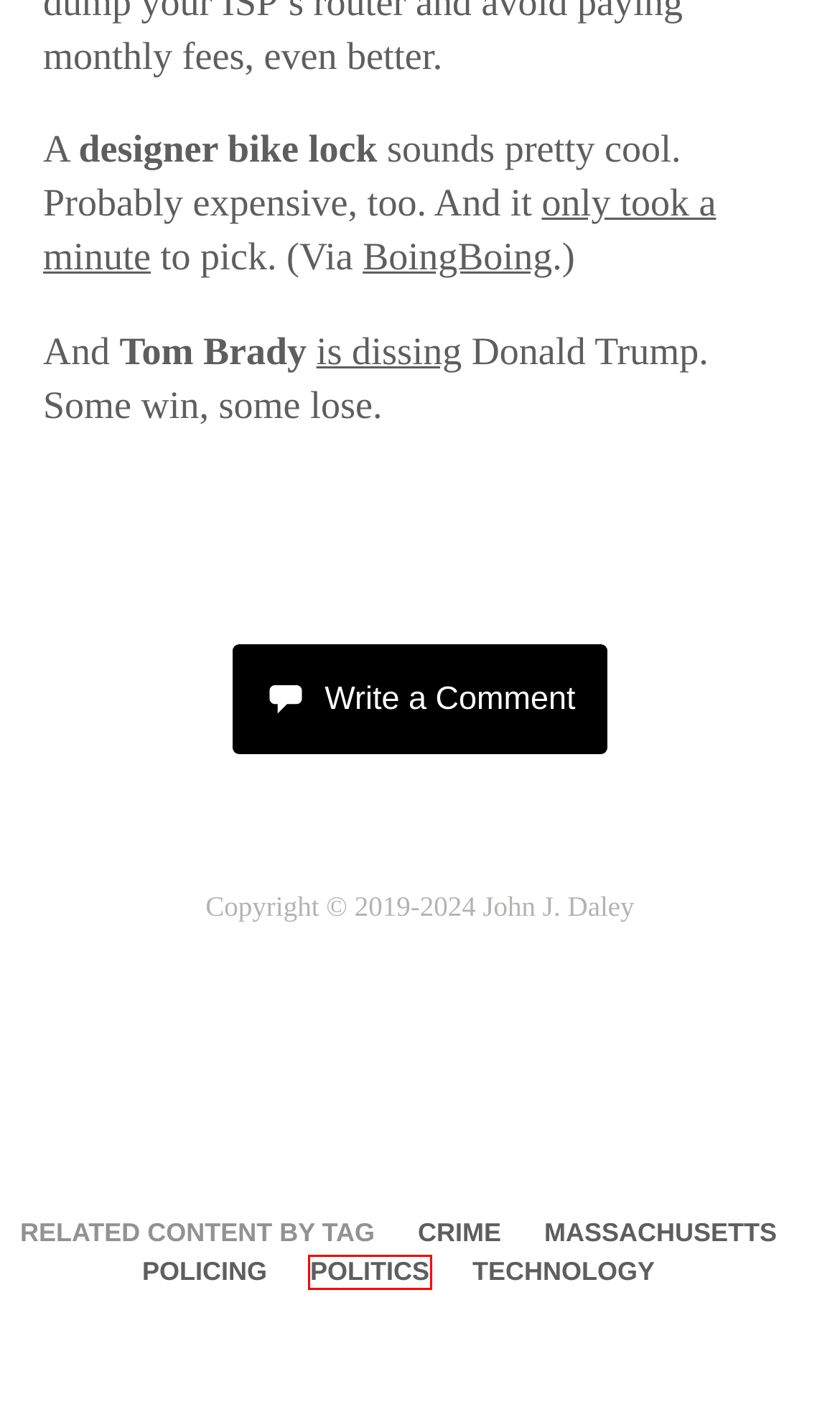You have a screenshot of a webpage with a red bounding box around an element. Choose the best matching webpage description that would appear after clicking the highlighted element. Here are the candidates:
A. About - jjdaley.com
B. - jjdaley.com
C. Politics - jjdaley.com
D. Crime - jjdaley.com
E. Crime rate continues to fall in Boston | Dorchester Reporter
F. Massachusetts - jjdaley.com
G. Policing - jjdaley.com
H. Blog page - jjdaley.com

C